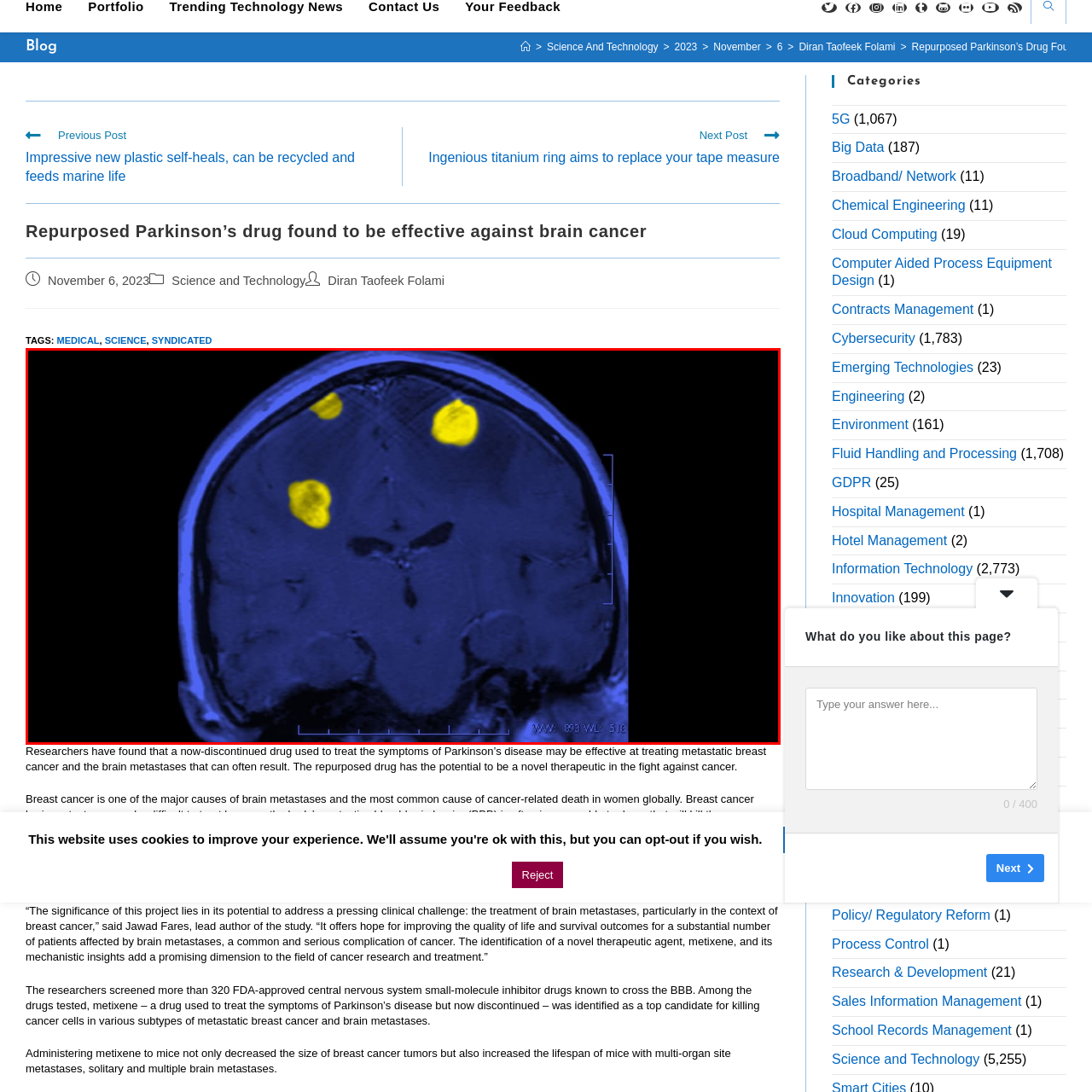Pay close attention to the image within the red perimeter and provide a detailed answer to the question that follows, using the image as your primary source: 
What is the background color of the MRI scan?

The MRI scan has a deep blue background, which provides a clear contrast to the bright yellow highlighted areas, making it easier to identify the regions of interest.